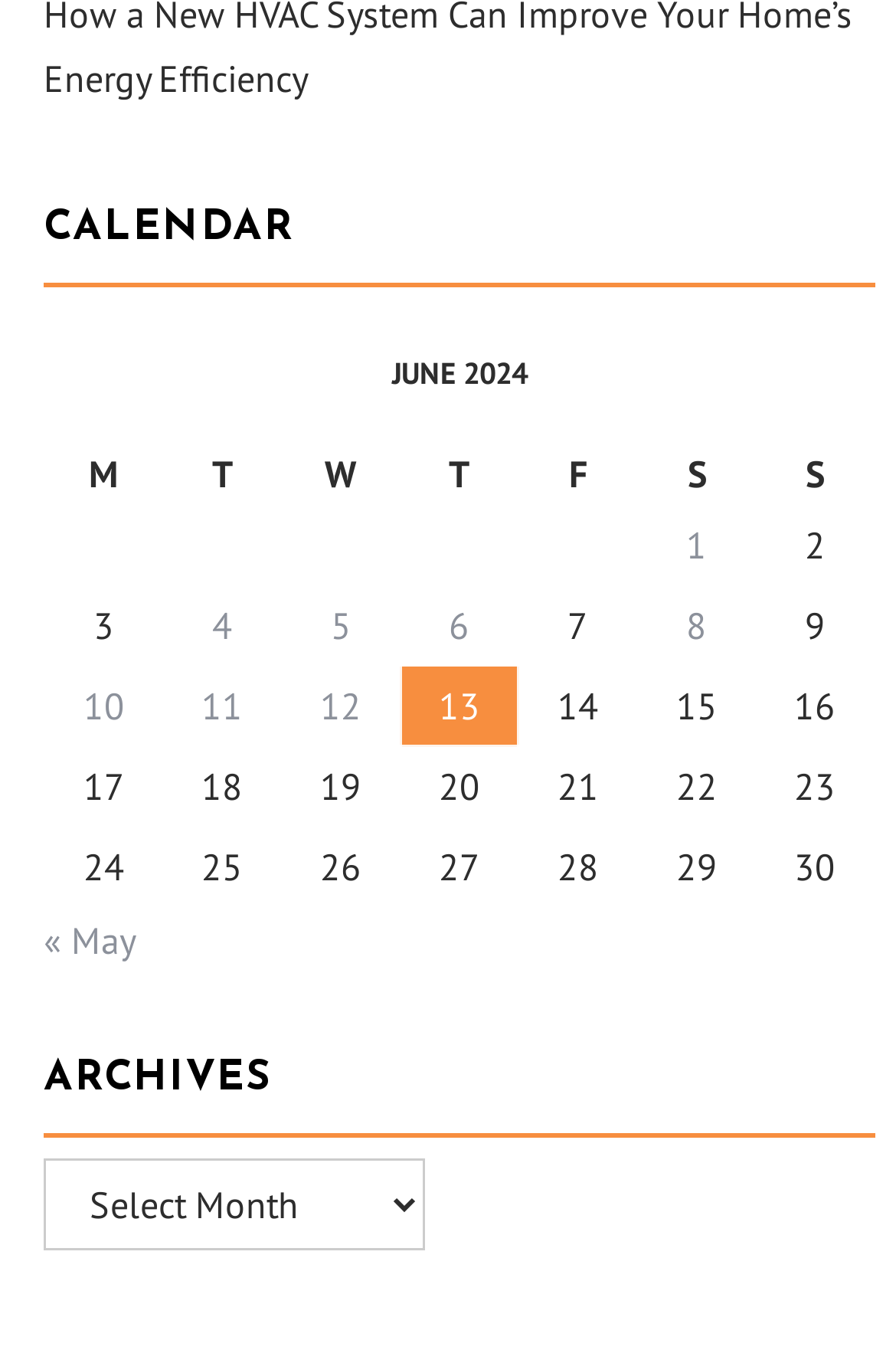What is the current month displayed on the calendar?
Based on the image, give a one-word or short phrase answer.

June 2024